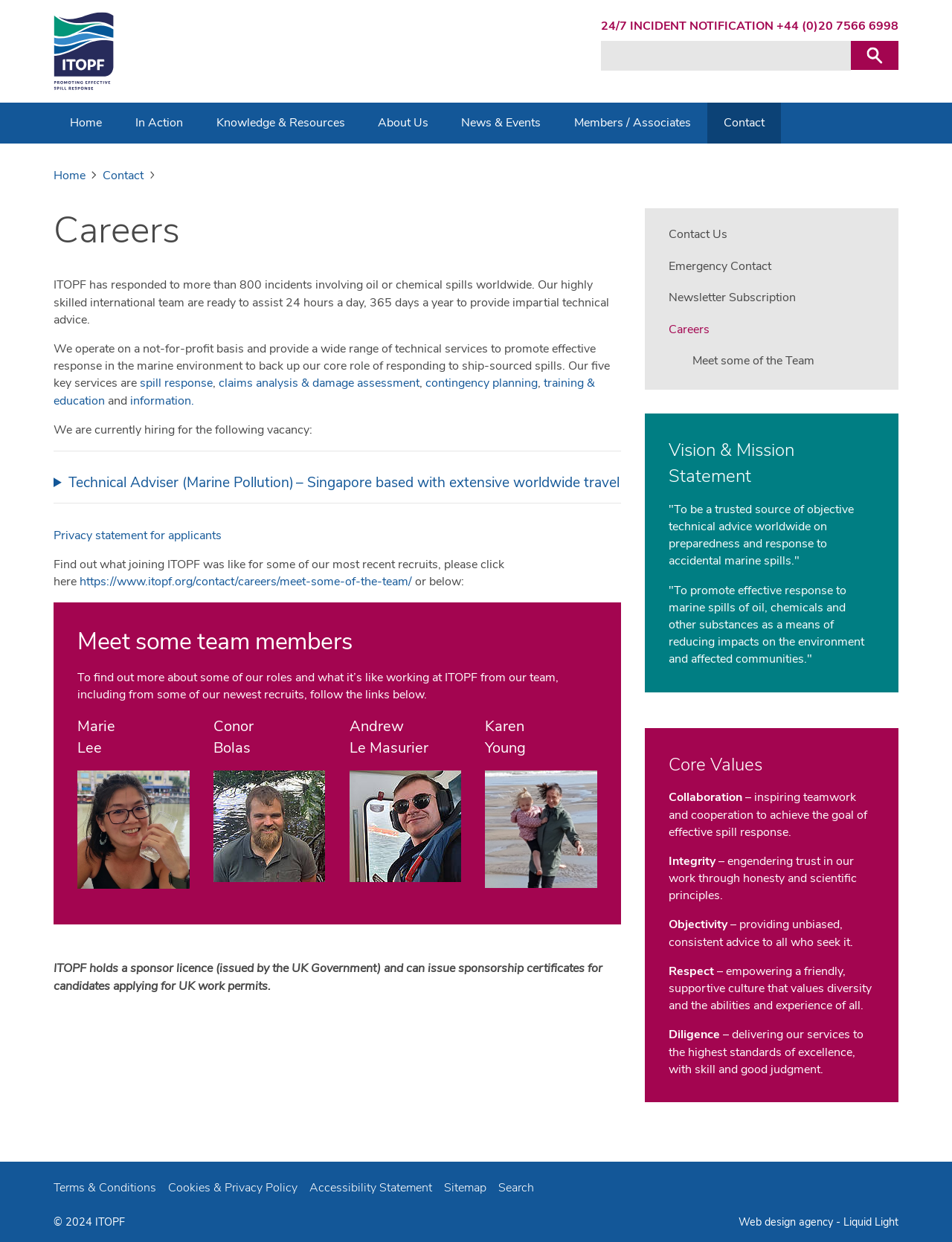Is ITOPF a for-profit organization?
Give a single word or phrase answer based on the content of the image.

No